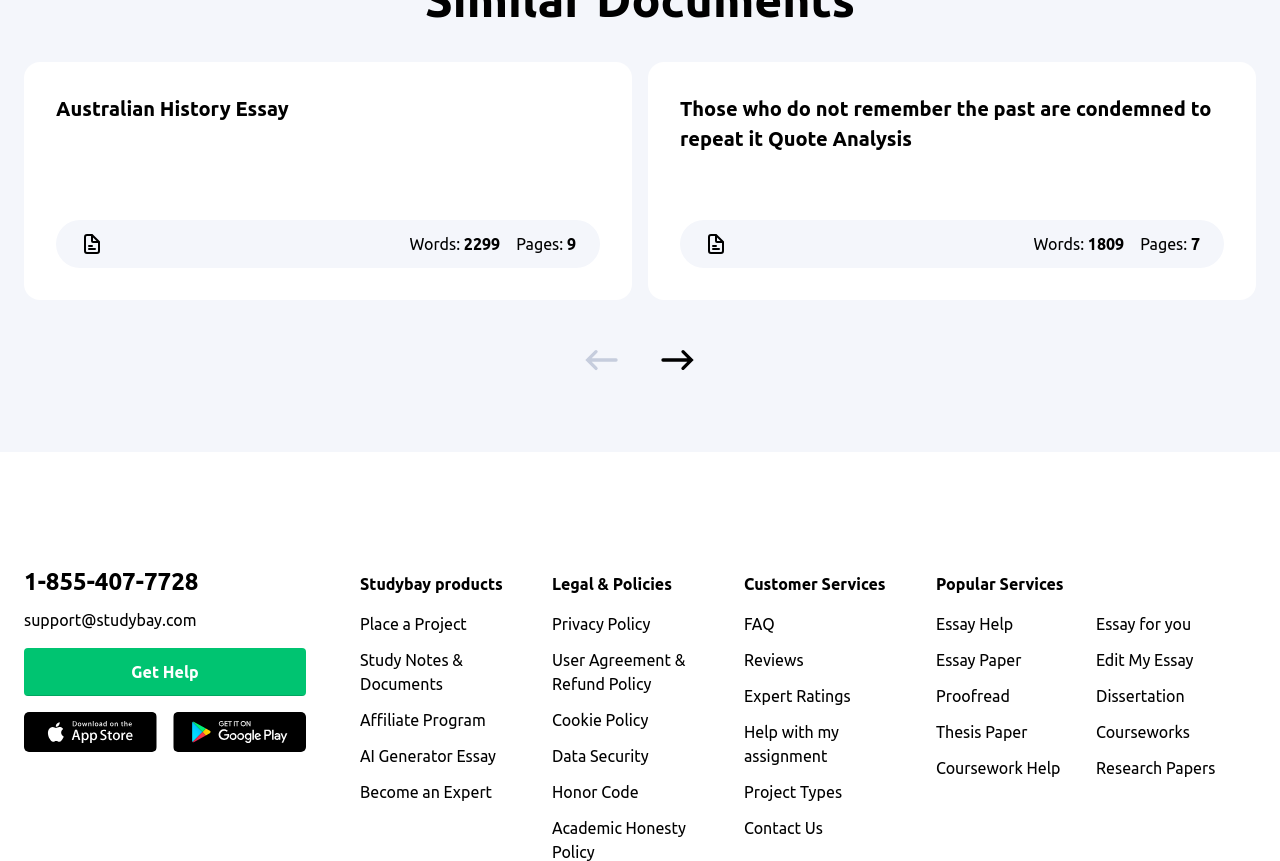Can you identify the bounding box coordinates of the clickable region needed to carry out this instruction: 'Place a Project'? The coordinates should be four float numbers within the range of 0 to 1, stated as [left, top, right, bottom].

[0.281, 0.715, 0.365, 0.736]